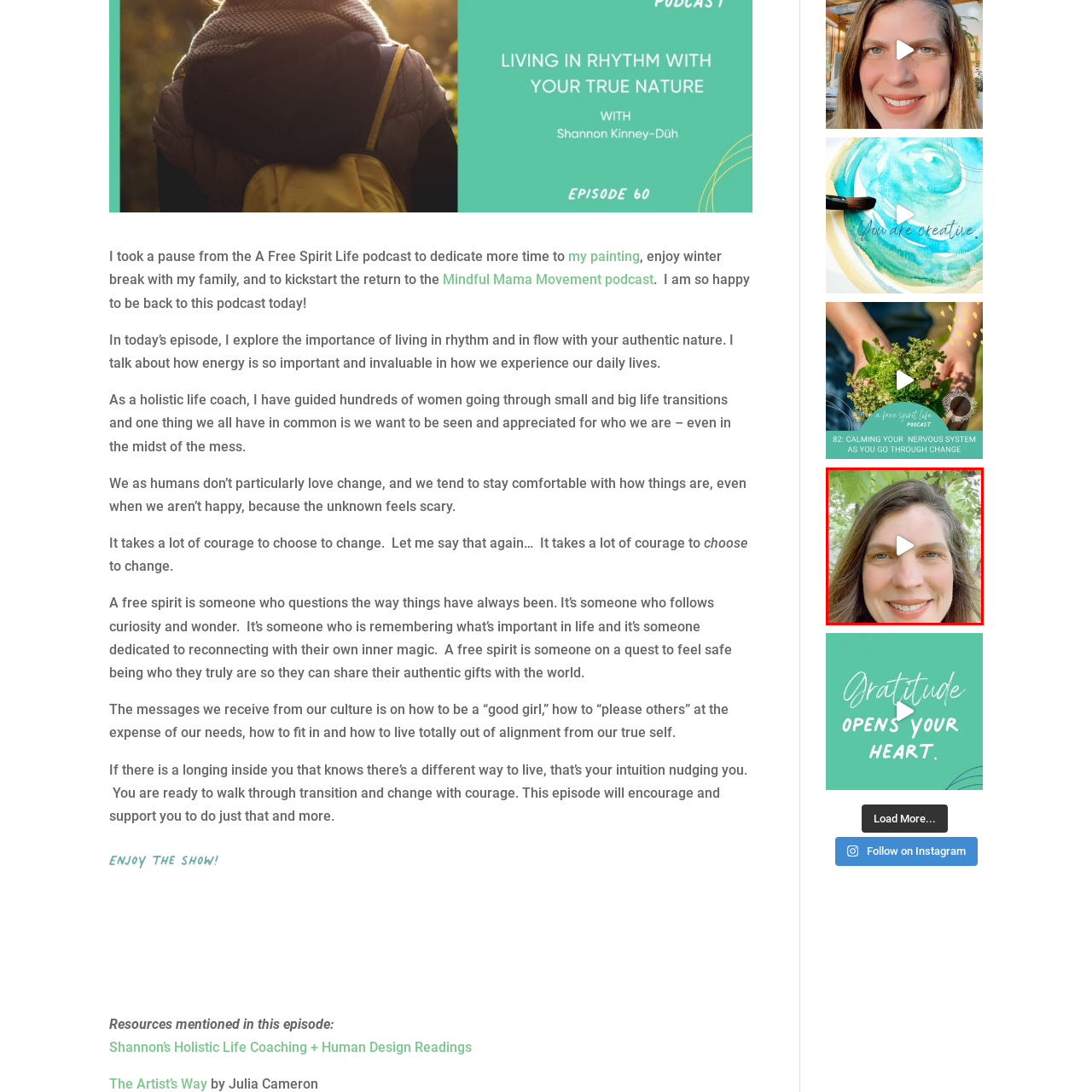Give an in-depth description of the picture inside the red marked area.

In this engaging image, we see a close-up of a smiling individual amidst a lush backdrop of greenery, suggesting a serene and natural setting. The person's warm expression and inviting demeanor create a sense of connection and openness, highlighting a moment of personal reflection or communication. This image could represent themes of personal growth and authenticity, resonating with the idea of embracing change and living in alignment with one's true self. The surrounding leaves and soft lighting add to the overall feeling of tranquility and renewal, making it a perfect visual accompaniment to discussions about self-discovery and creativity.